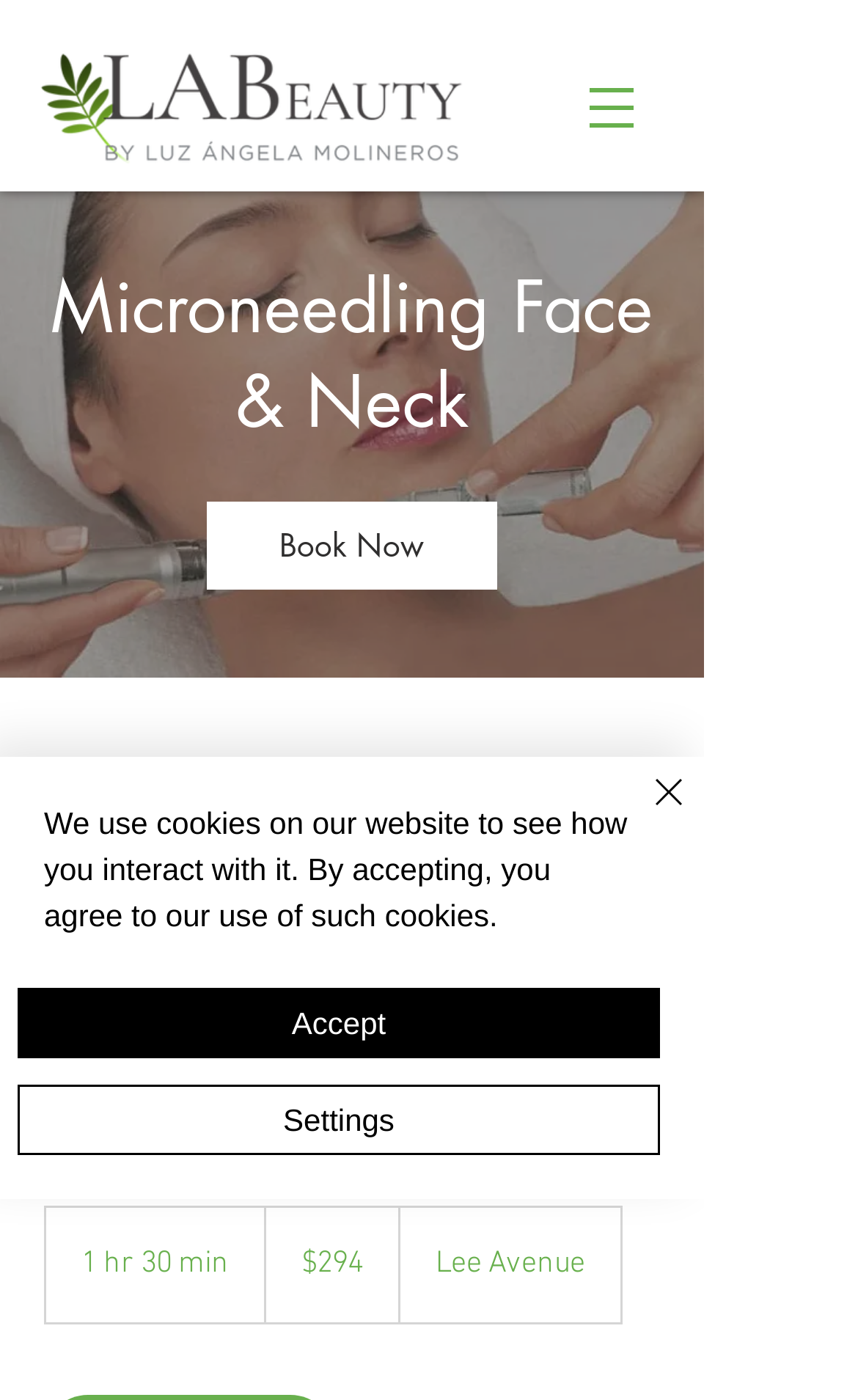Using the provided description: "aria-label="Close"", find the bounding box coordinates of the corresponding UI element. The output should be four float numbers between 0 and 1, in the format [left, top, right, bottom].

[0.687, 0.547, 0.81, 0.622]